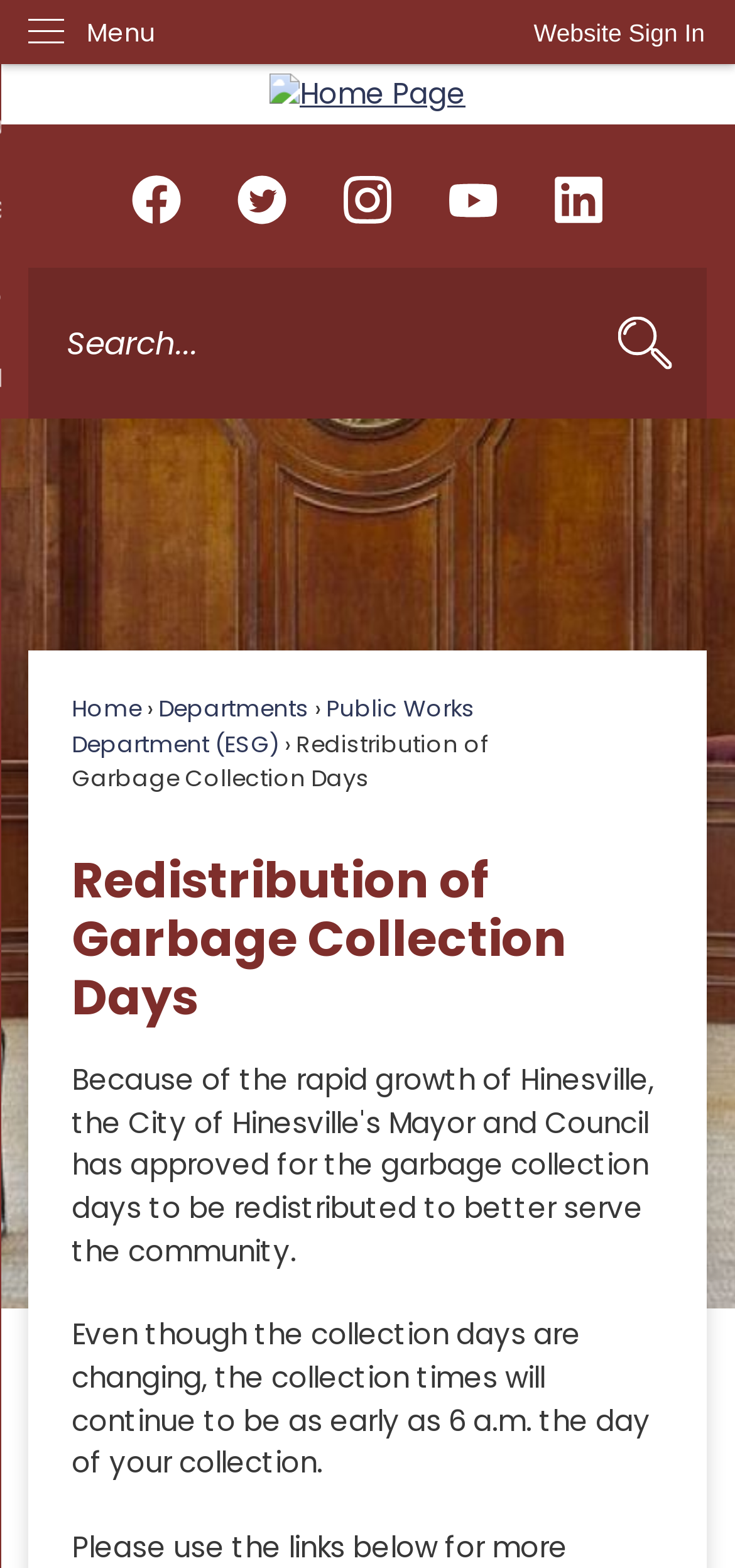What is the purpose of the 'Search' region?
Identify the answer in the screenshot and reply with a single word or phrase.

Site search